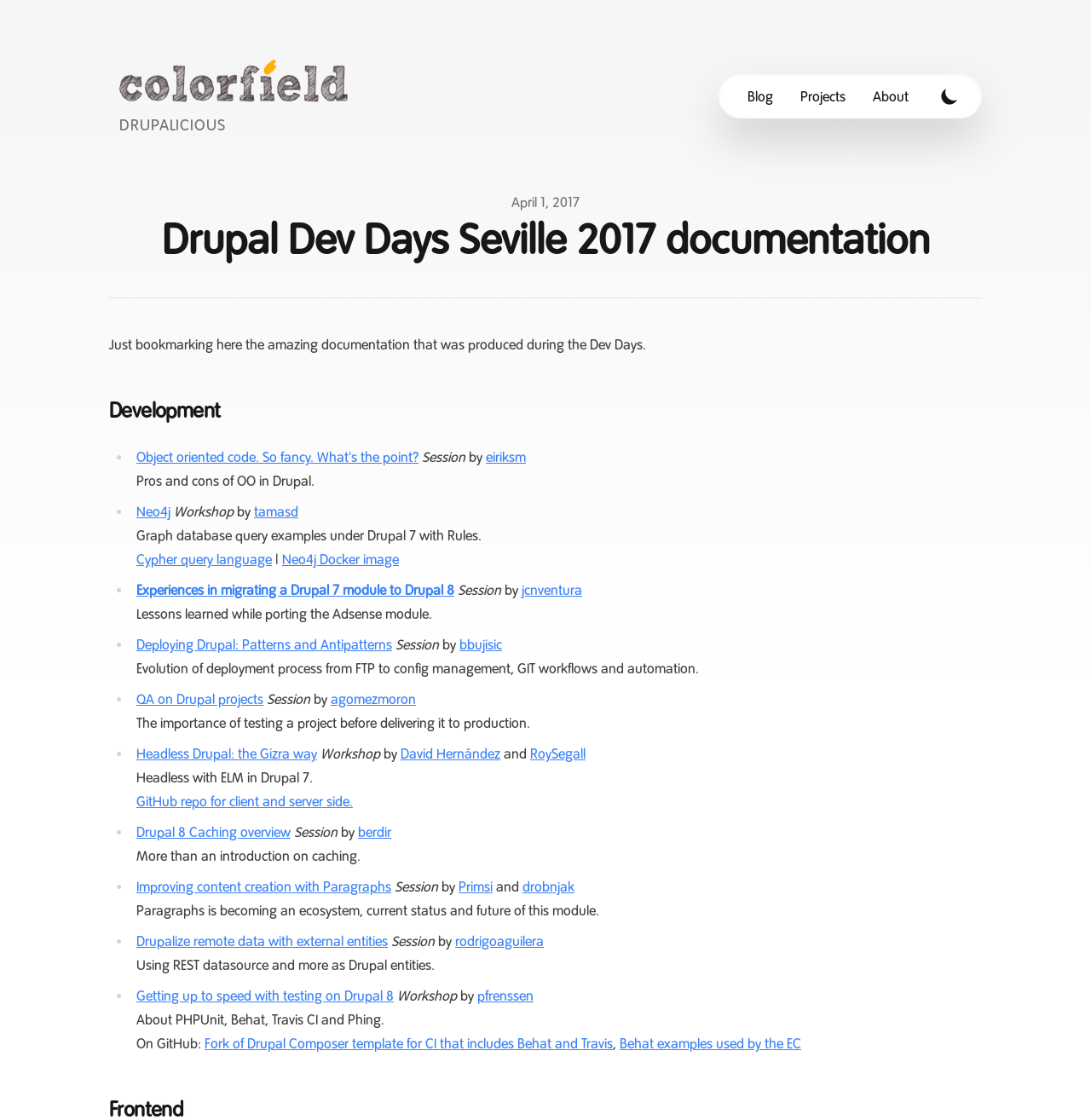Highlight the bounding box coordinates of the element that should be clicked to carry out the following instruction: "Toggle Dark Mode". The coordinates must be given as four float numbers ranging from 0 to 1, i.e., [left, top, right, bottom].

[0.858, 0.073, 0.883, 0.098]